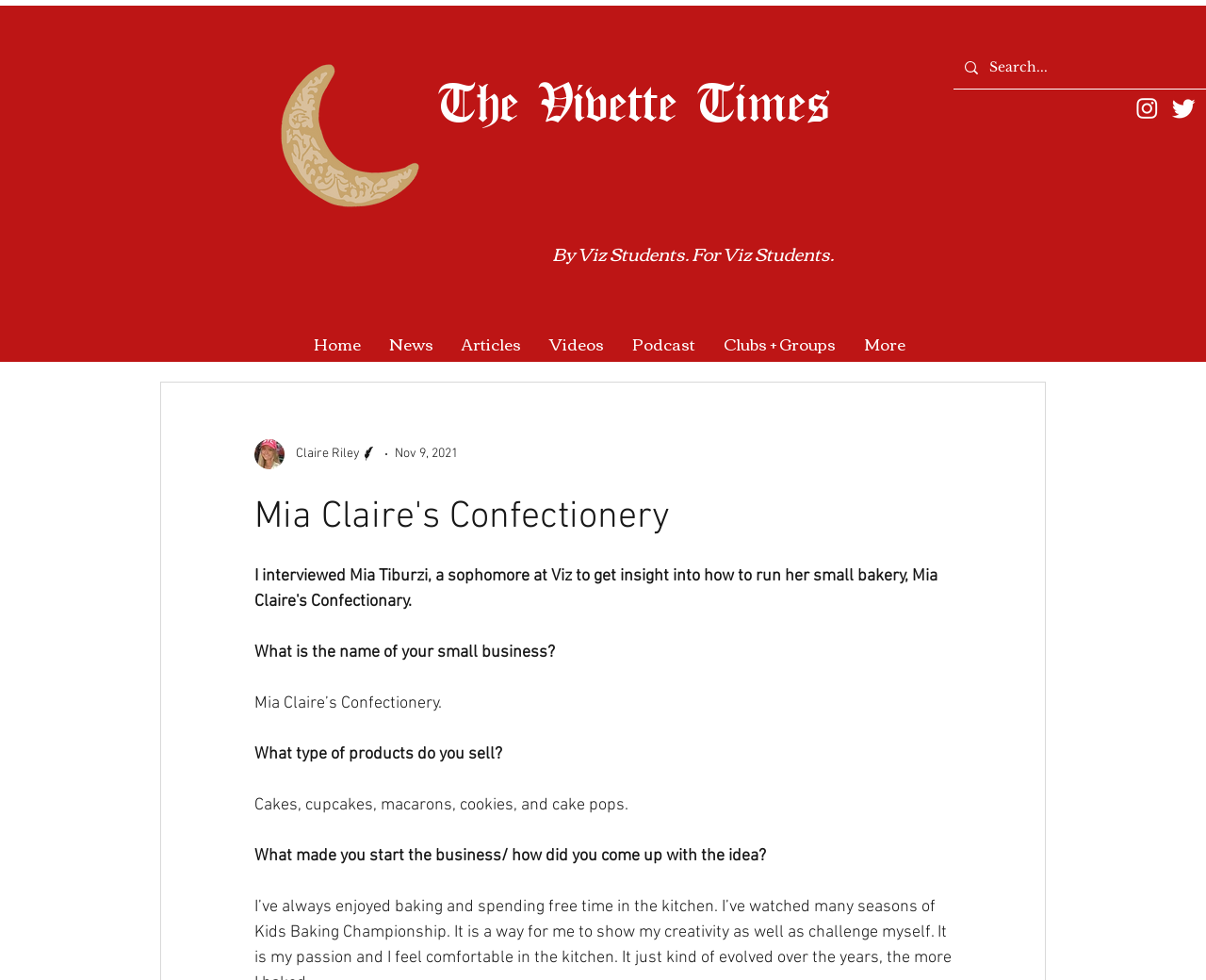Determine the bounding box coordinates of the clickable element to achieve the following action: 'Go to Home page'. Provide the coordinates as four float values between 0 and 1, formatted as [left, top, right, bottom].

[0.248, 0.336, 0.311, 0.365]